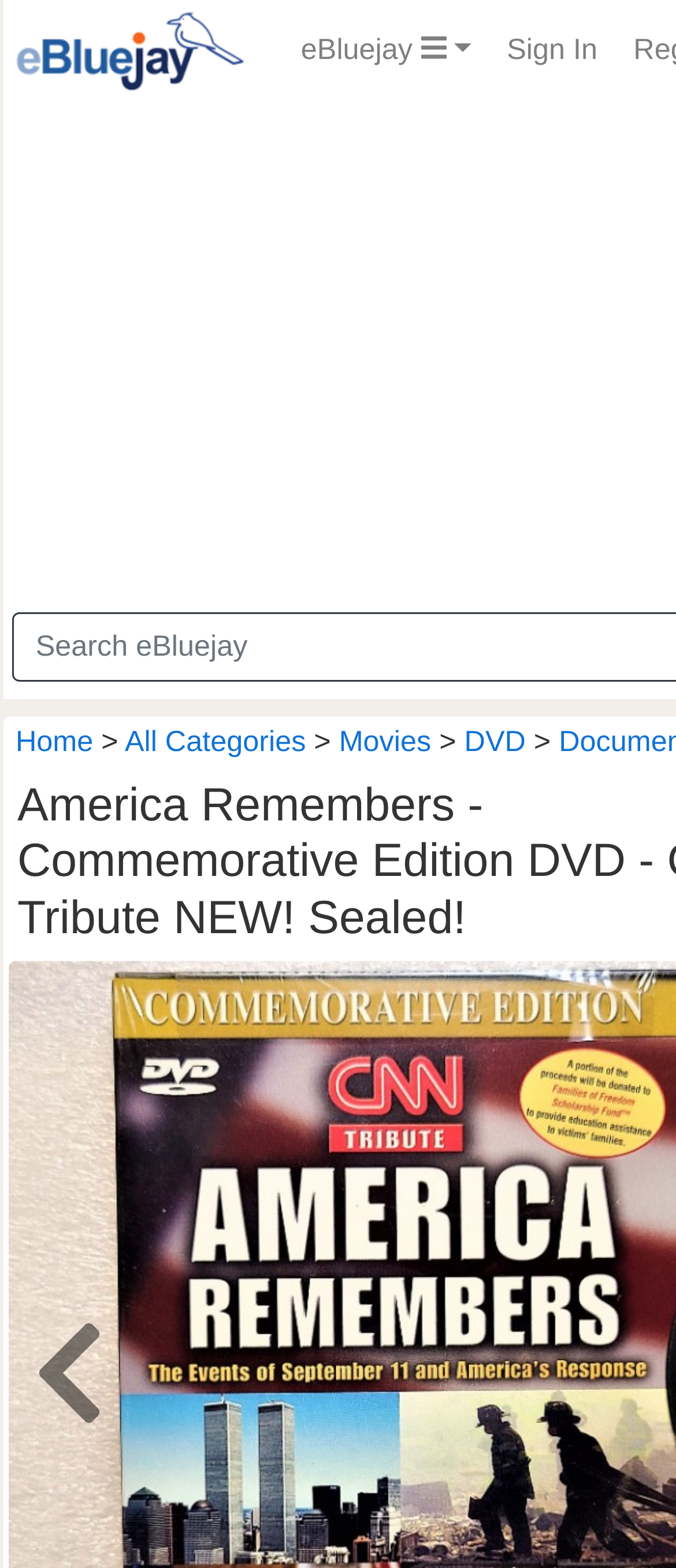Is the sign in link at the top right?
Look at the image and respond with a one-word or short phrase answer.

Yes